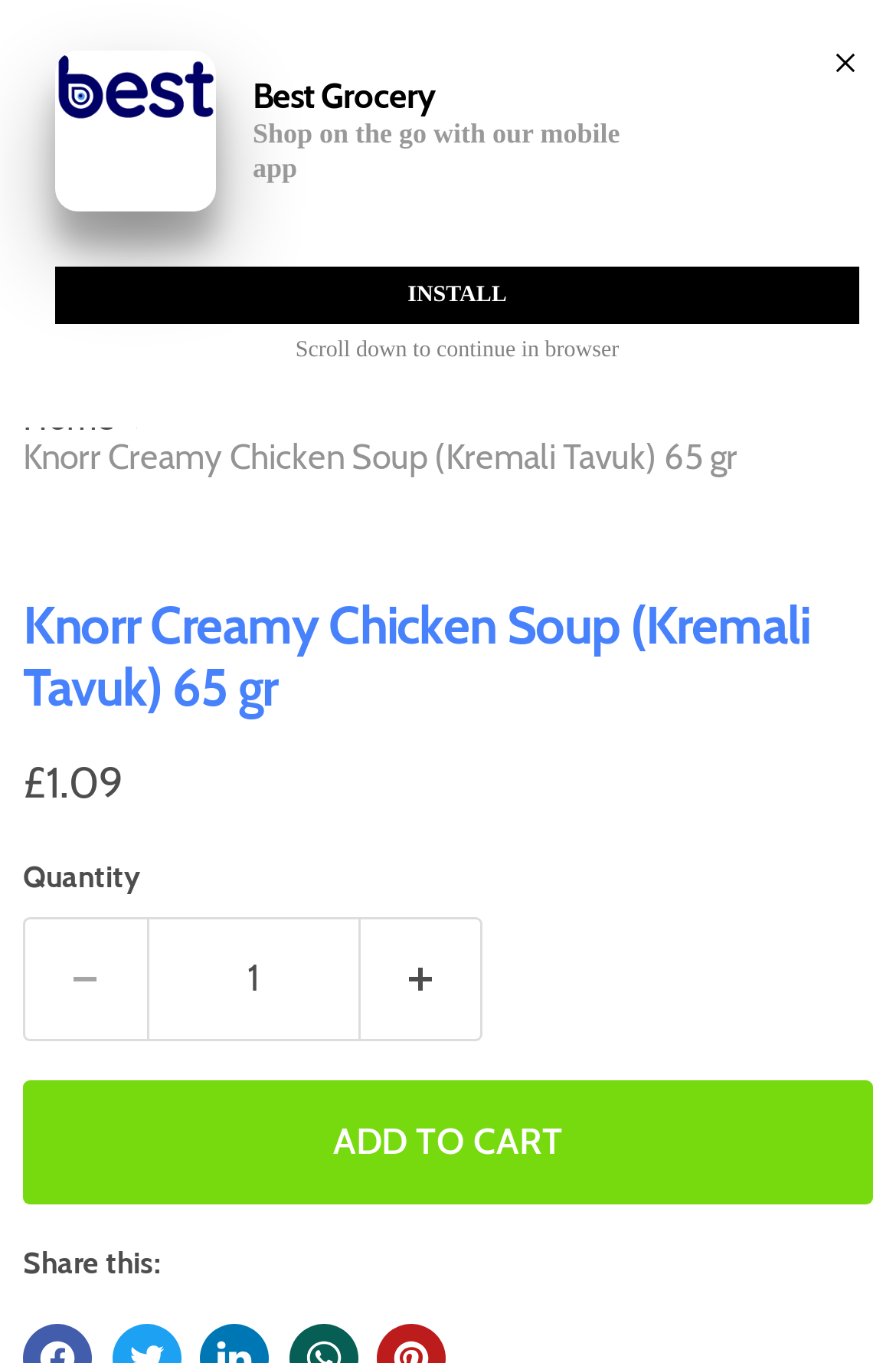What is the price of the product?
Please answer the question with as much detail and depth as you can.

I found the answer by examining the section with the heading 'Knorr Creamy Chicken Soup (Kremali Tavuk) 65 gr', where the text '£1.09' is present, indicating the price of the product.